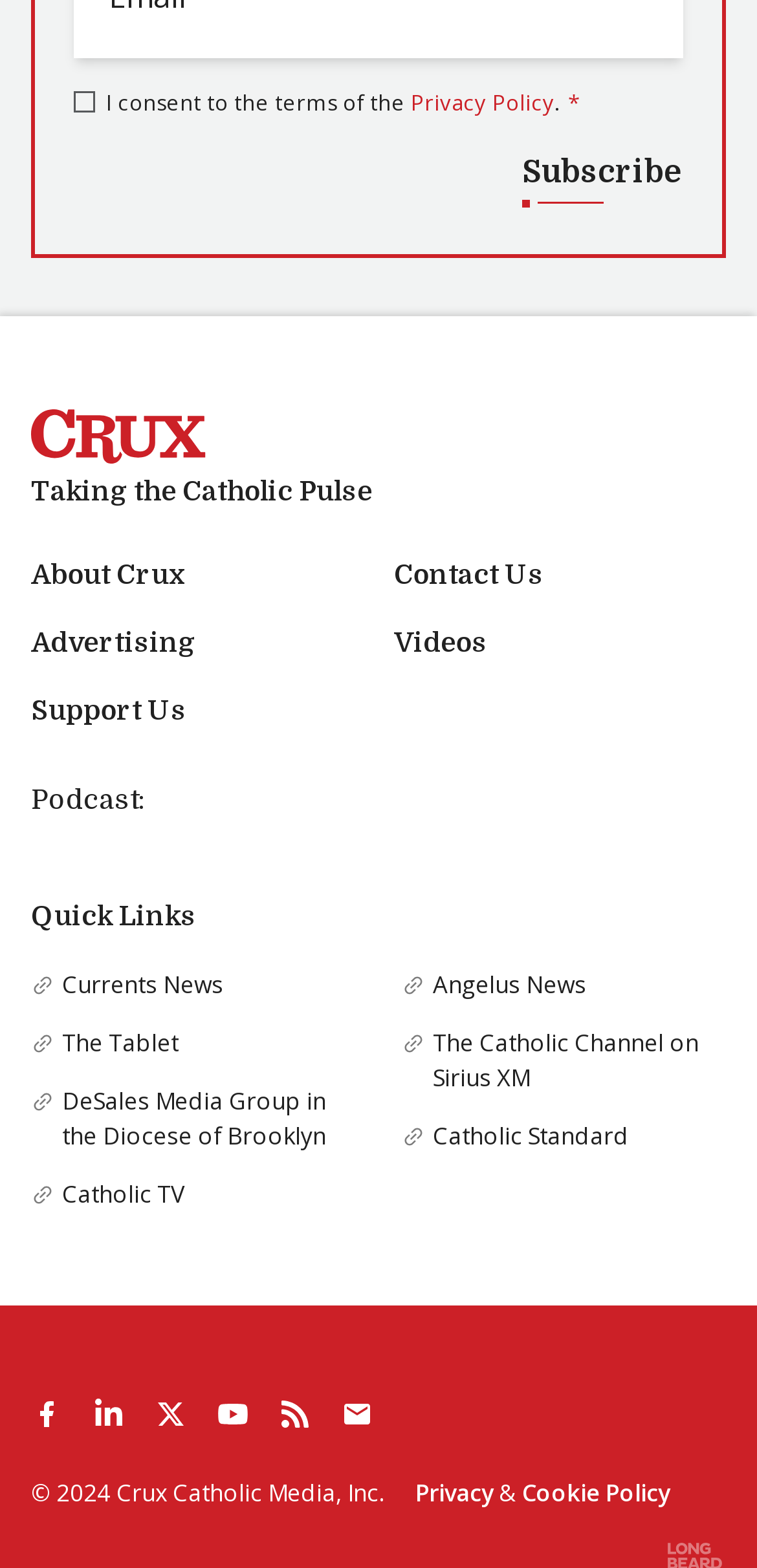Show the bounding box coordinates of the region that should be clicked to follow the instruction: "Subscribe to the newsletter."

[0.69, 0.088, 0.903, 0.132]